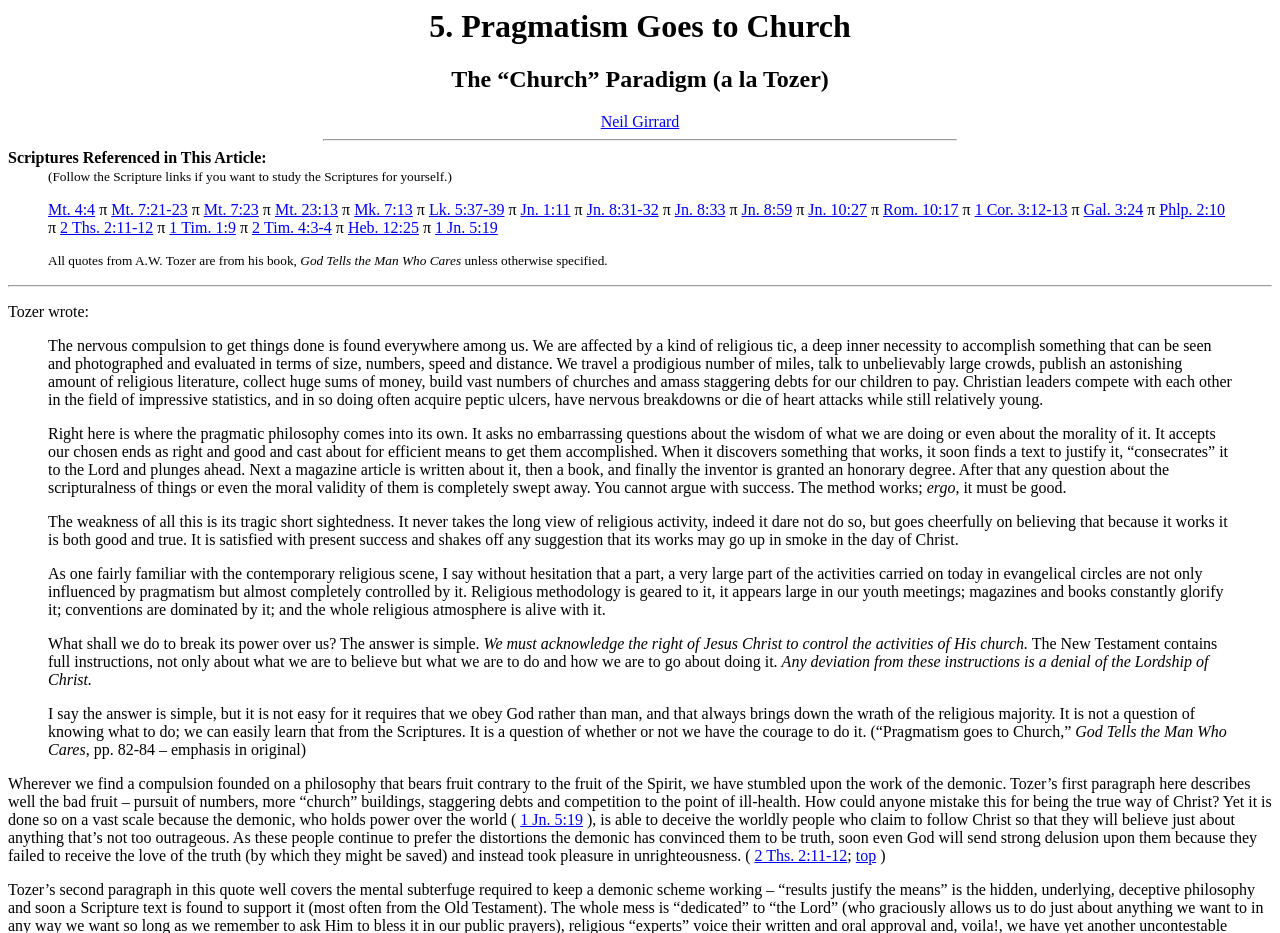What is the theme of the quote by Tozer?
Based on the image, answer the question with a single word or brief phrase.

Critique of modern church practices